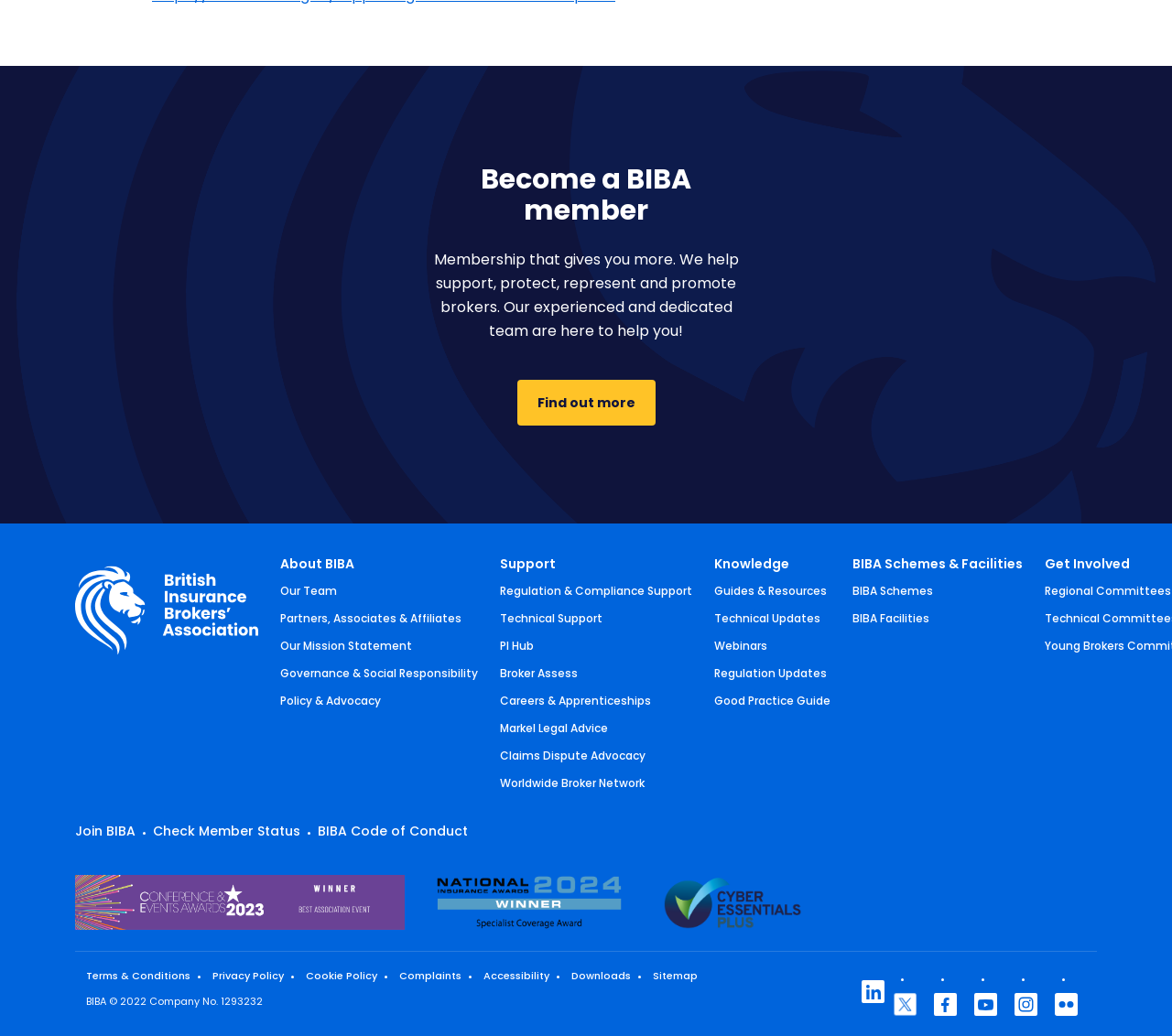Please specify the bounding box coordinates of the clickable region necessary for completing the following instruction: "Learn about BIBA's mission statement". The coordinates must consist of four float numbers between 0 and 1, i.e., [left, top, right, bottom].

[0.239, 0.612, 0.408, 0.635]